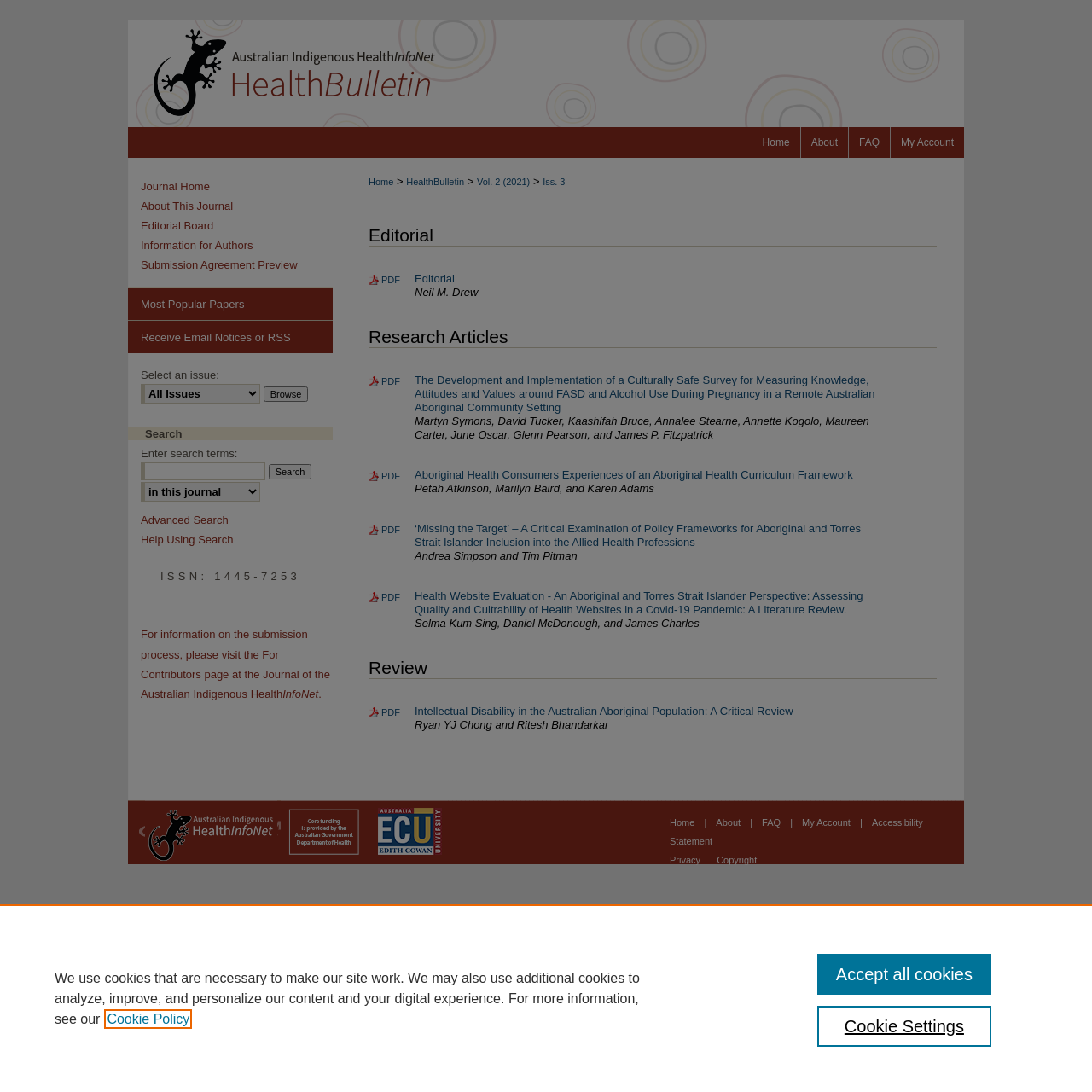What is the topic of the first research article?
Please provide a detailed answer to the question.

I found the answer by looking at the first research article title, which is 'The Development and Implementation of a Culturally Safe Survey for Measuring Knowledge, Attitudes and Values around FASD and Alcohol Use During Pregnancy in a Remote Australian Aboriginal Community Setting'.